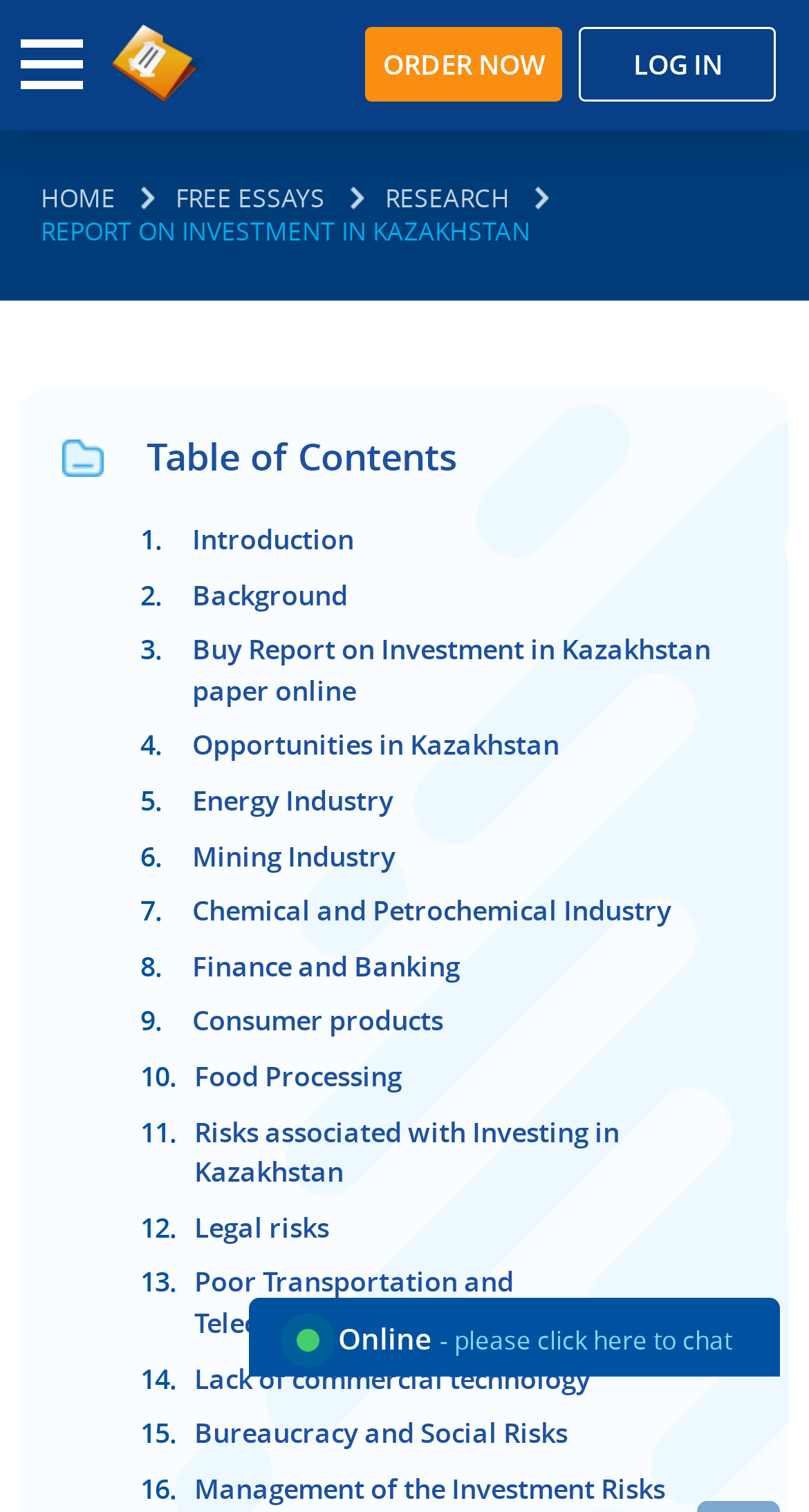Using a single word or phrase, answer the following question: 
How many links are there in the table of contents?

14